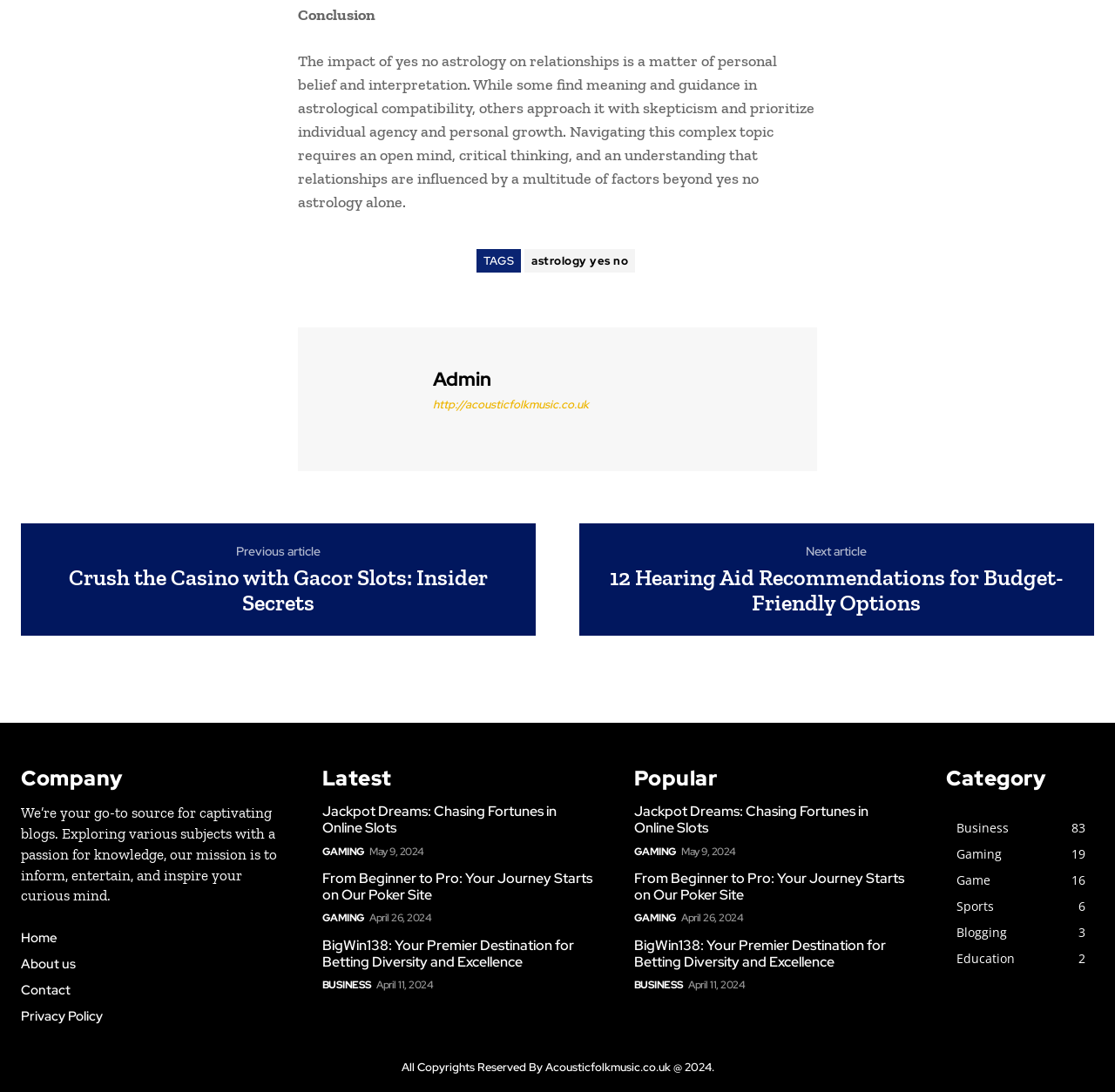Show the bounding box coordinates of the region that should be clicked to follow the instruction: "Explore the 'GAMING' category."

[0.289, 0.772, 0.327, 0.787]